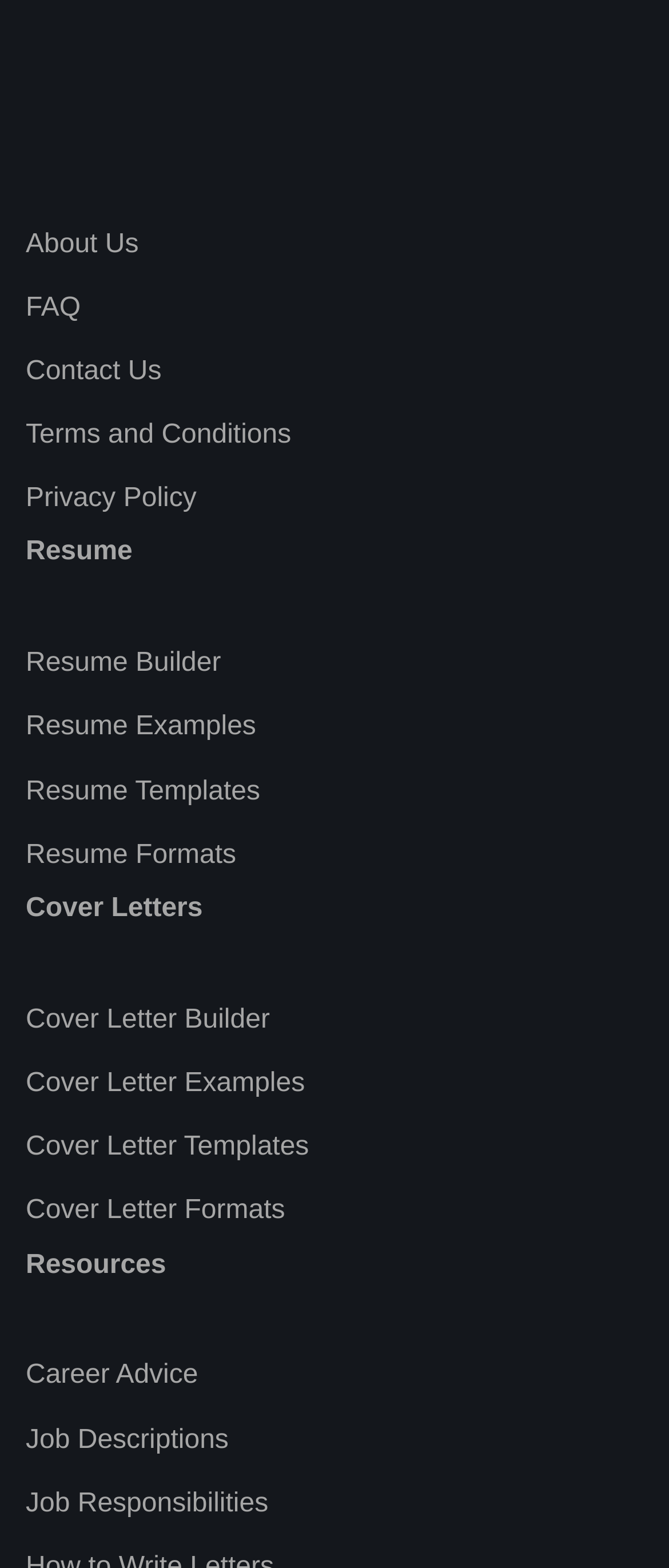Locate the bounding box coordinates of the element you need to click to accomplish the task described by this instruction: "get career advice".

[0.038, 0.868, 0.296, 0.887]